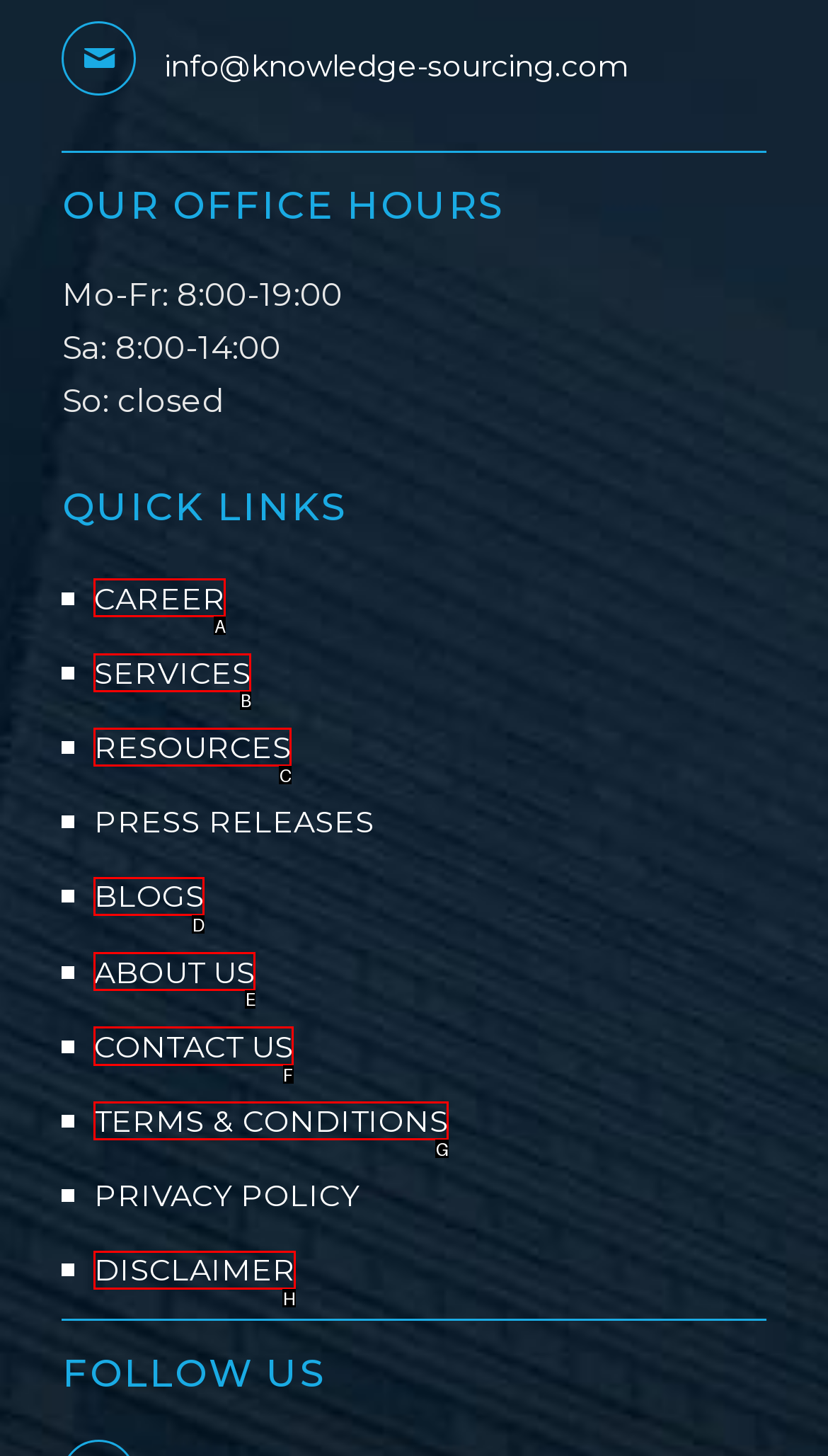What is the letter of the UI element you should click to Go to main menu? Provide the letter directly.

None